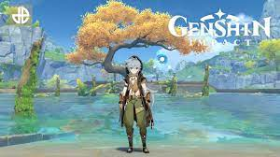Is the environment in the image serene? Observe the screenshot and provide a one-word or short phrase answer.

Yes